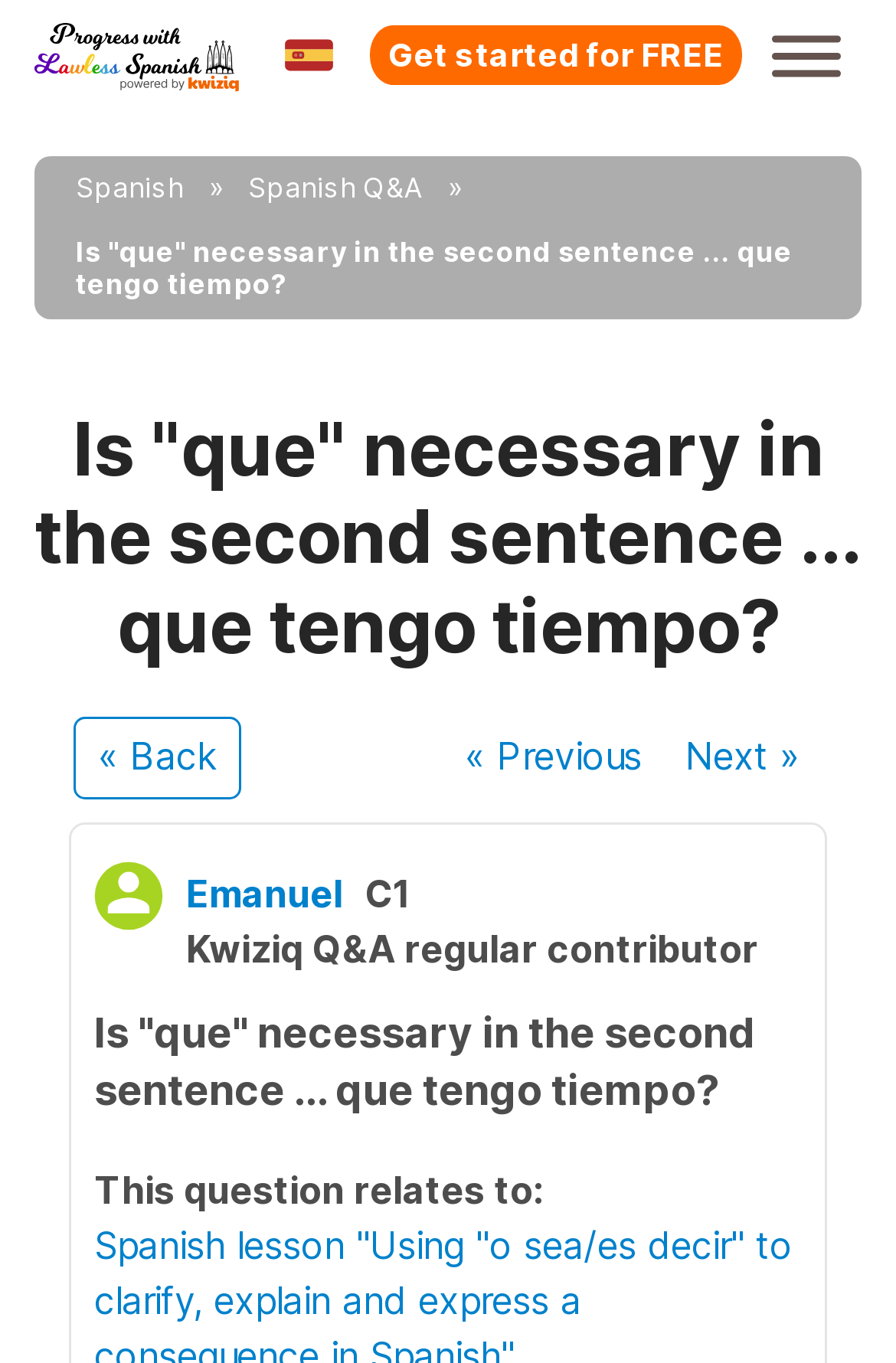Please answer the following question using a single word or phrase: 
What is the previous action?

« Back